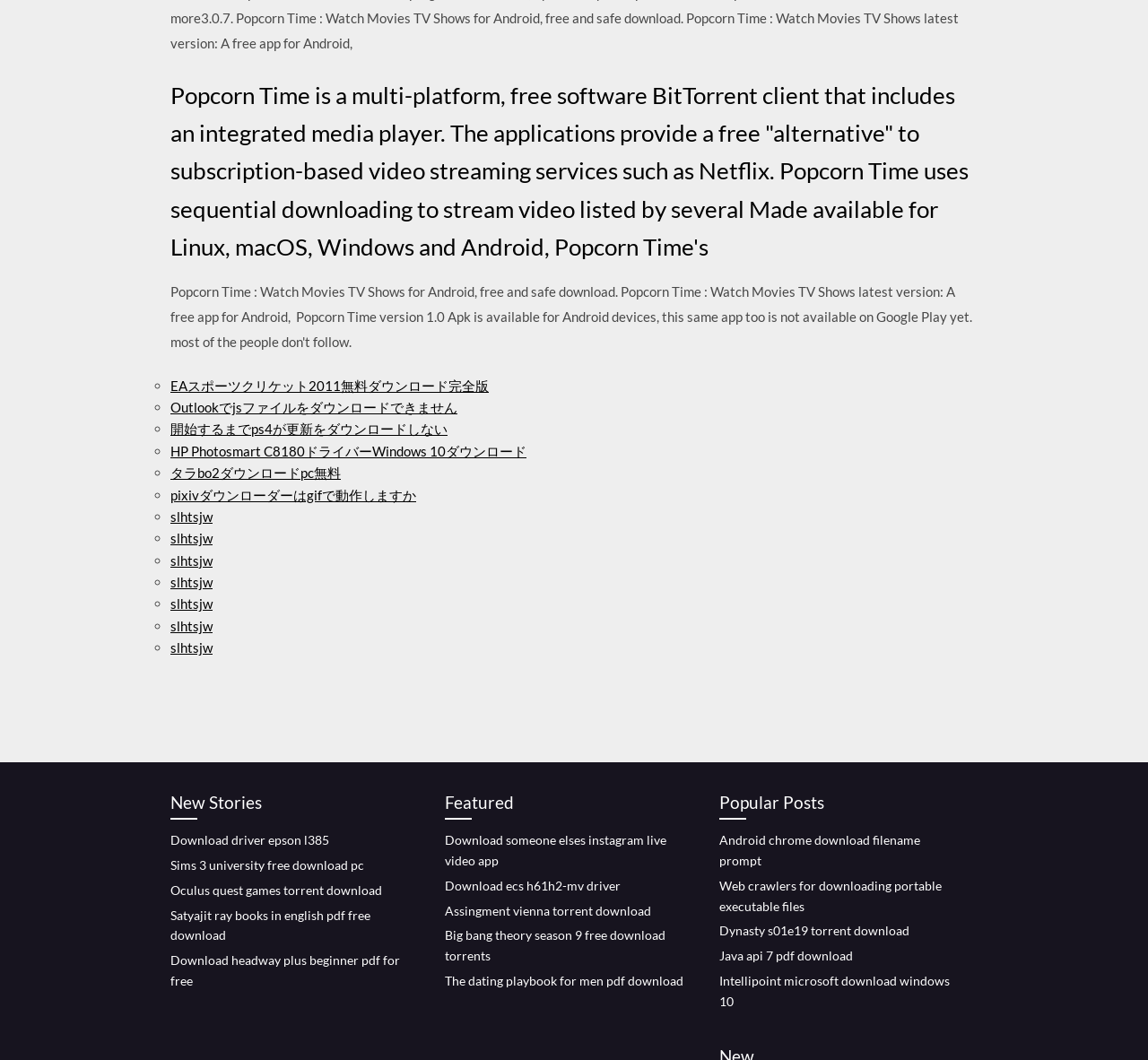Locate the bounding box coordinates of the element that should be clicked to execute the following instruction: "View 'Oculus quest games torrent download'".

[0.148, 0.832, 0.333, 0.847]